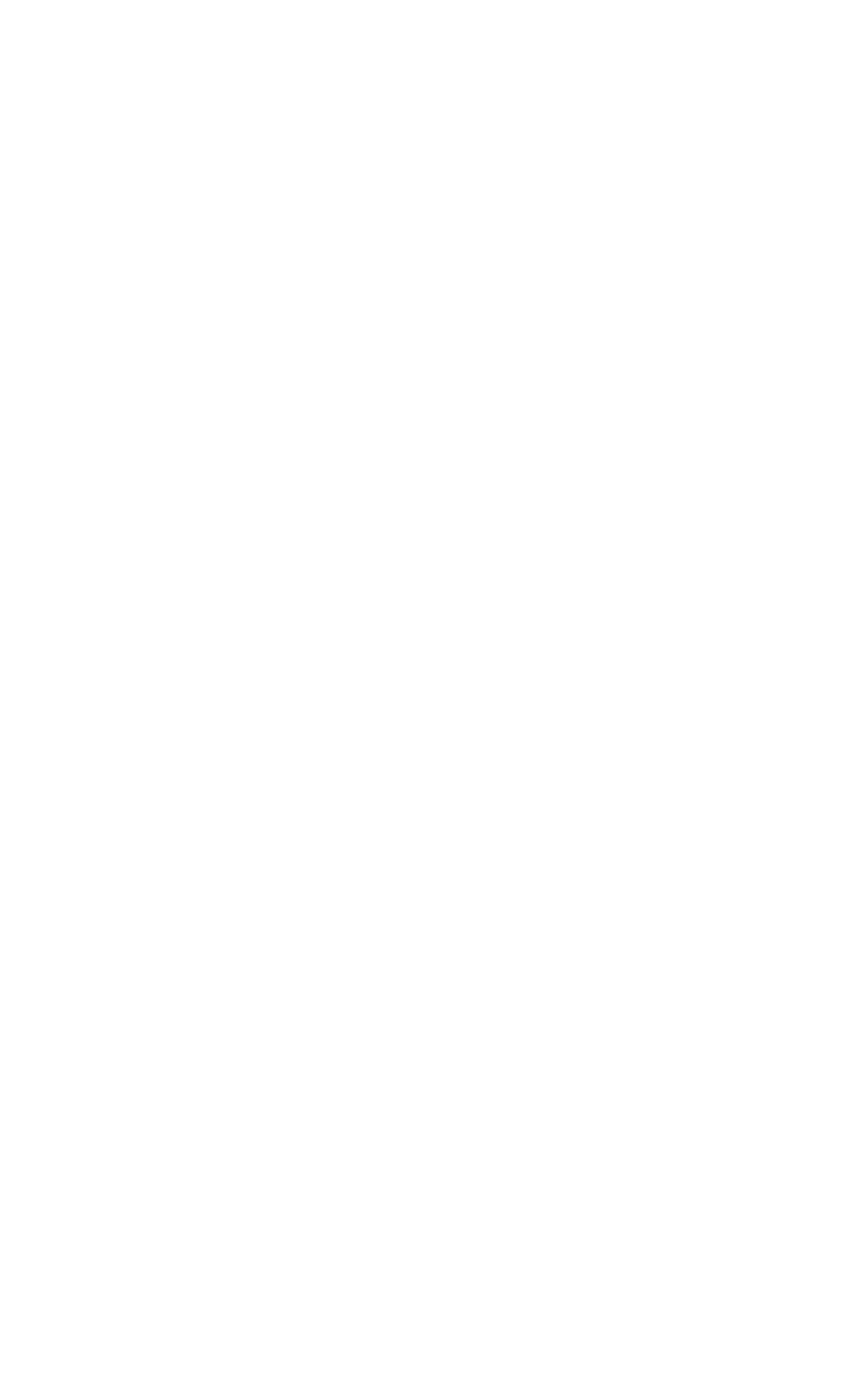What is the main topic of the first article?
Could you give a comprehensive explanation in response to this question?

The first article's heading is 'Unlocking talent: why feedback after 3 days might cost you talent – News & Insights', which suggests that the main topic of the article is about unlocking talent, specifically in the context of feedback and recruitment.